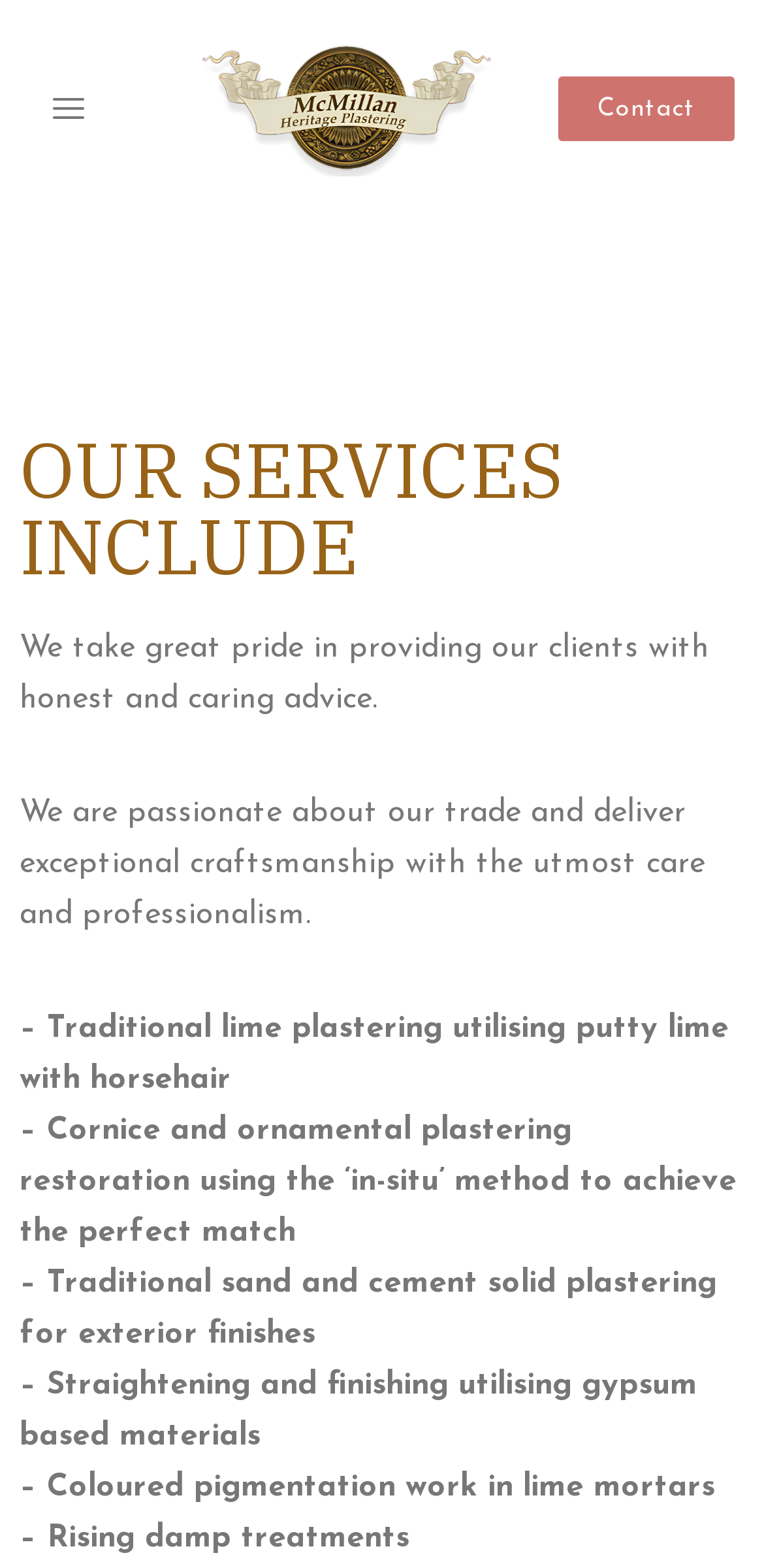From the webpage screenshot, identify the region described by alt="Mcmillan Heritage". Provide the bounding box coordinates as (top-left x, top-left y, bottom-right x, bottom-right y), with each value being a floating point number between 0 and 1.

[0.263, 0.025, 0.647, 0.113]